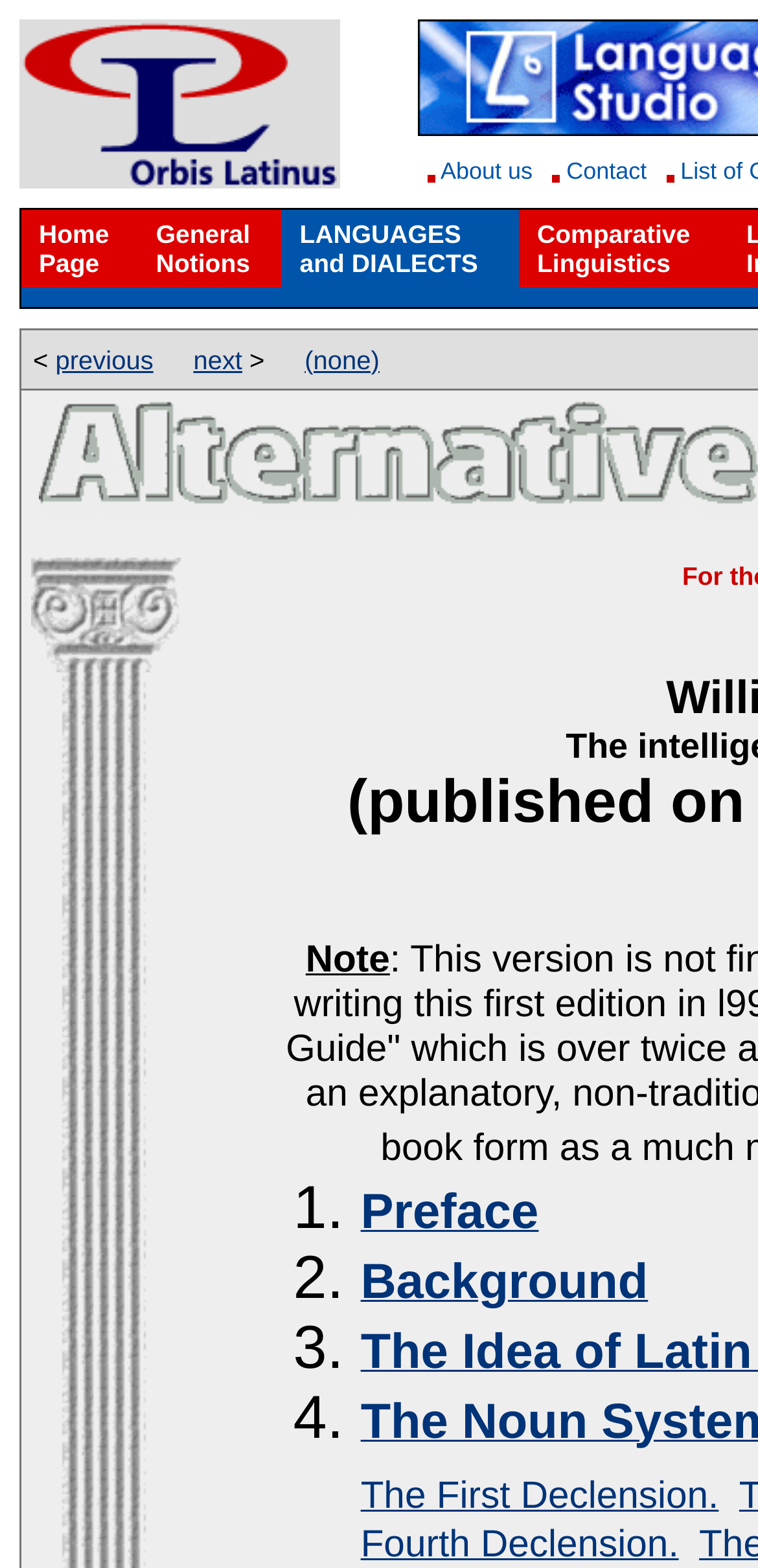Use a single word or phrase to answer the question:
How many links are there in the 'LANGUAGES and DIALECTS' section?

1